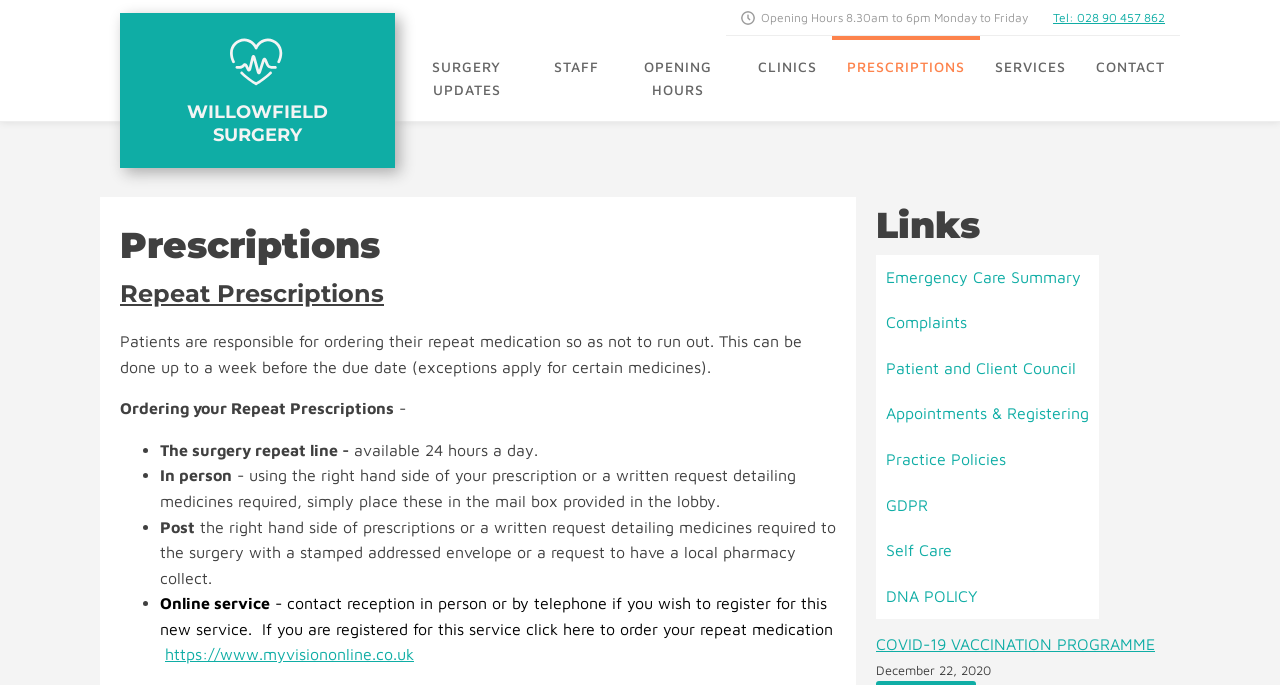Provide a single word or phrase answer to the question: 
How can patients order their repeat prescriptions?

Online, by phone, in person, or by post